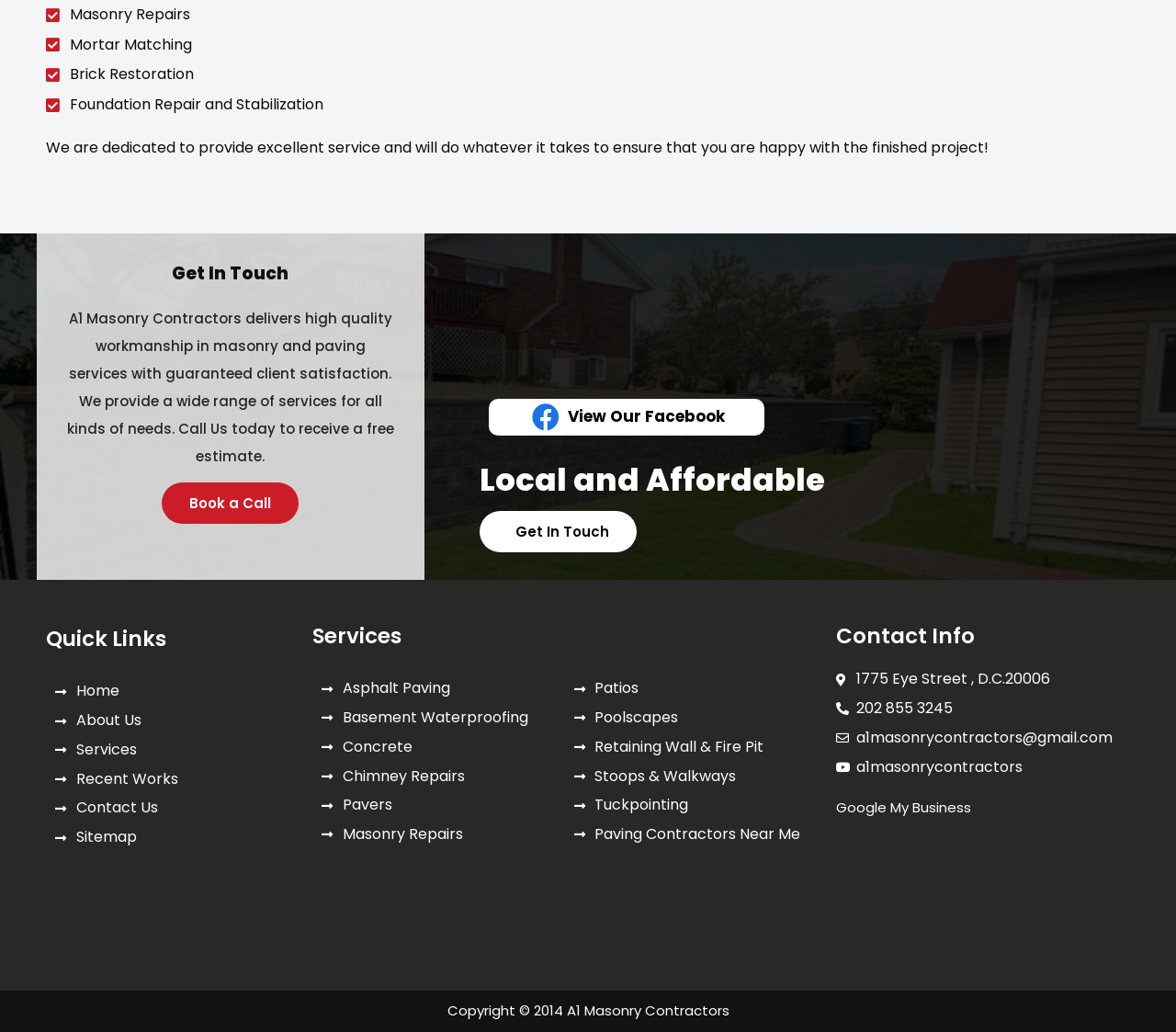What is the company's logo?
Please provide a single word or phrase answer based on the image.

Nicolock_Logo